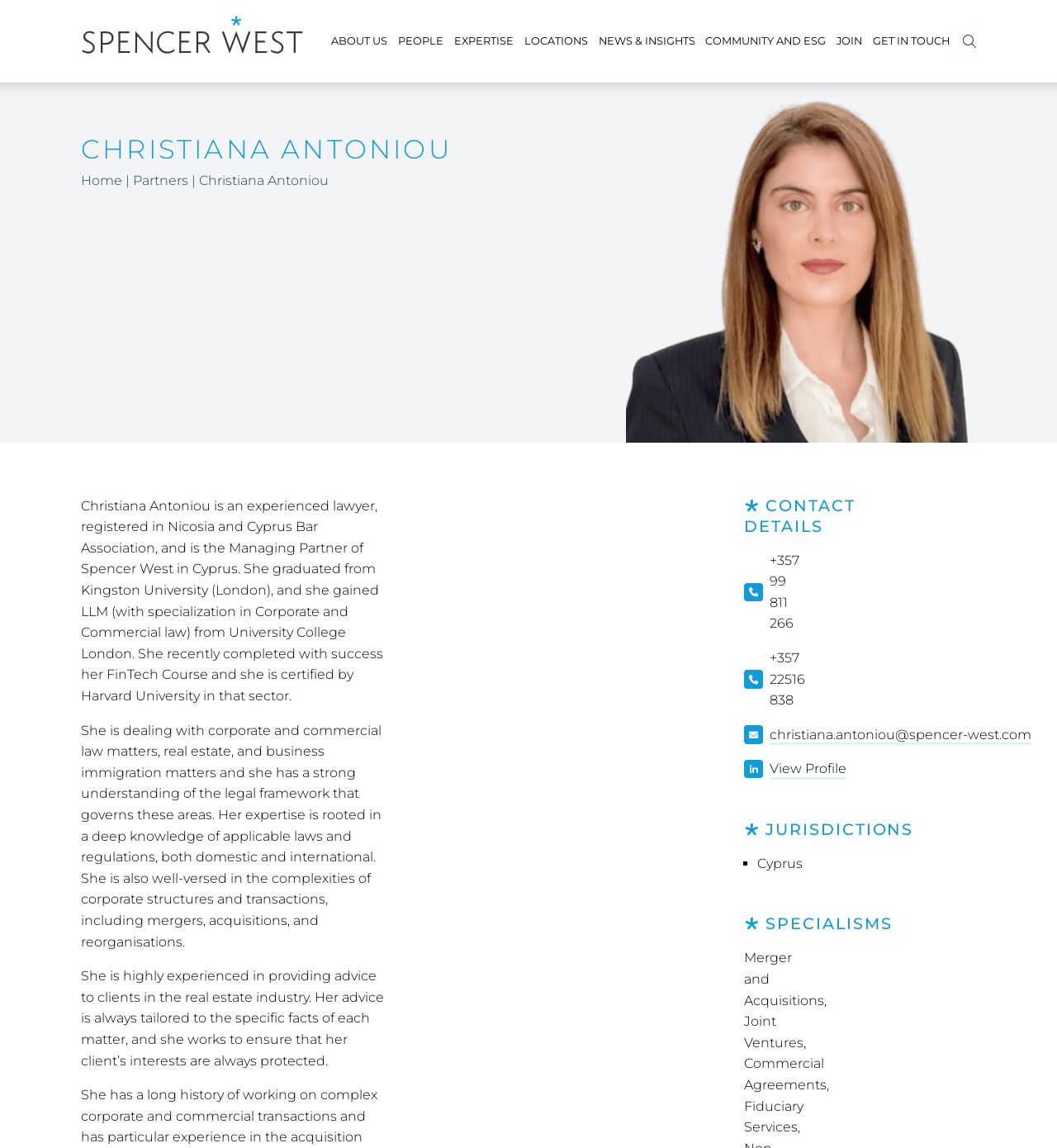Find the bounding box coordinates of the element's region that should be clicked in order to follow the given instruction: "View Christiana Antoniou's profile". The coordinates should consist of four float numbers between 0 and 1, i.e., [left, top, right, bottom].

[0.704, 0.661, 0.76, 0.679]